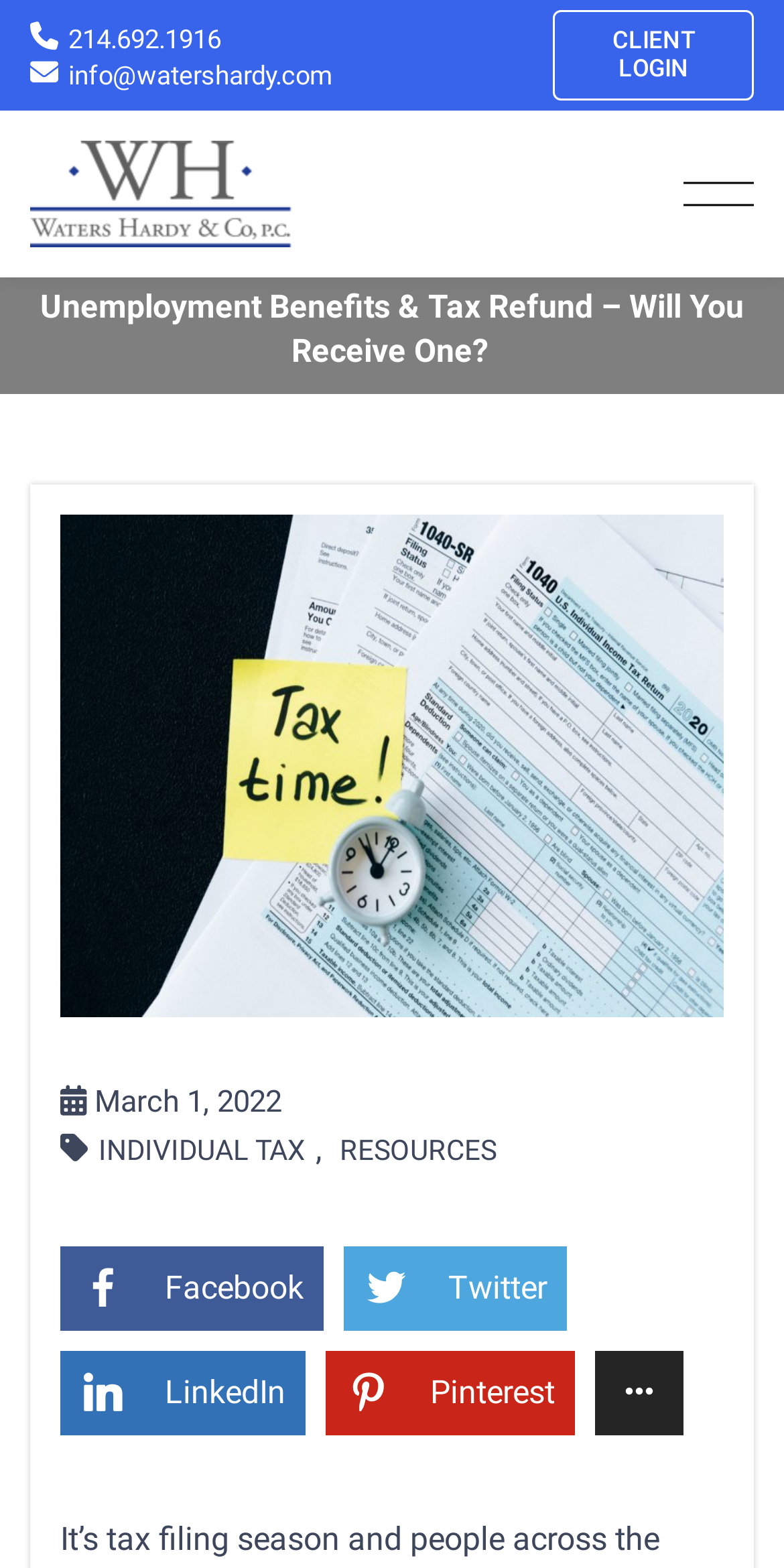Review the image closely and give a comprehensive answer to the question: What type of tax is mentioned on the webpage?

I found the type of tax mentioned on the webpage by looking at the section below the main heading, where the article's content is displayed. The link 'INDIVIDUAL TAX' suggests that the webpage is discussing individual tax-related topics.